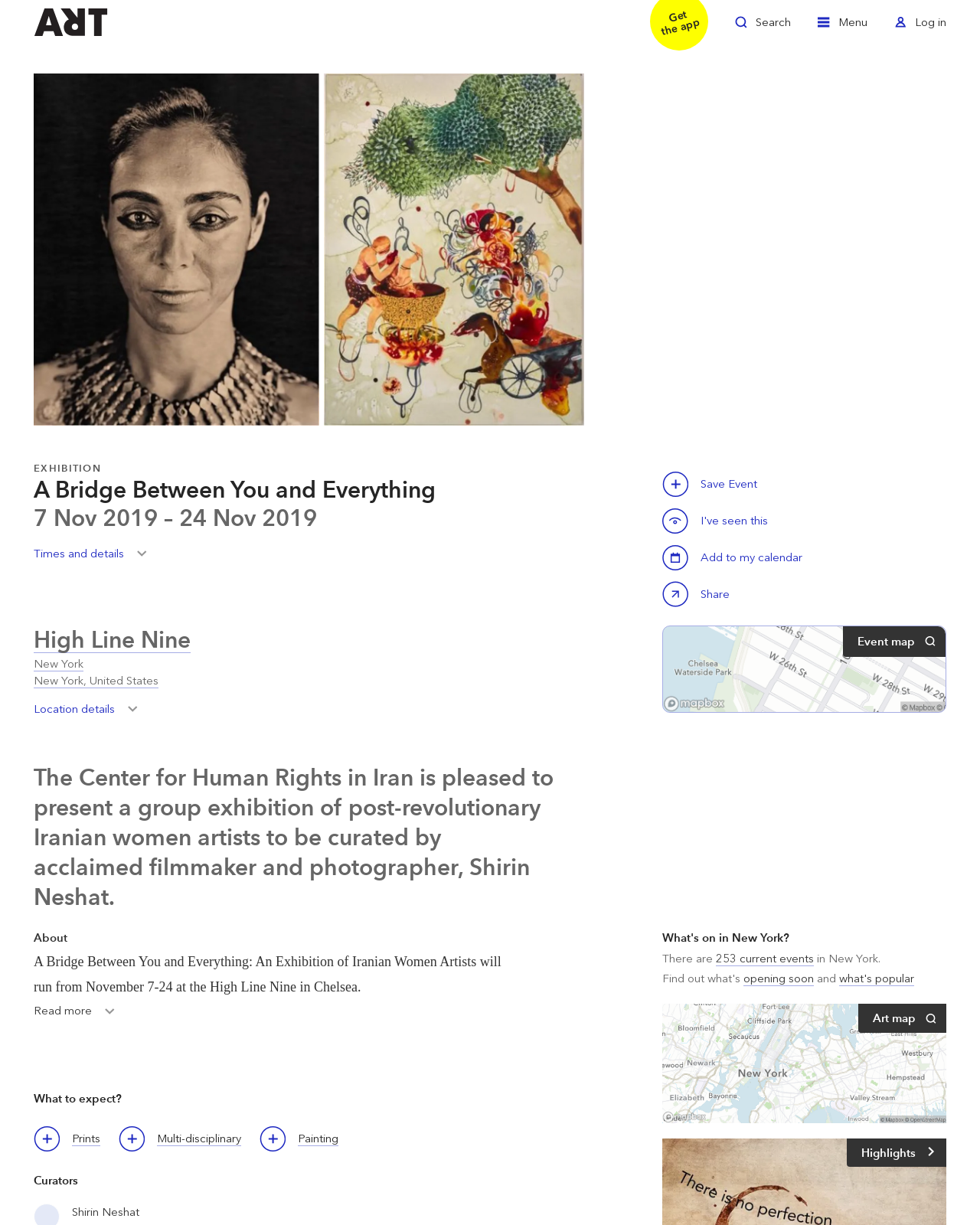Please pinpoint the bounding box coordinates for the region I should click to adhere to this instruction: "Zoom in the image".

[0.034, 0.06, 0.326, 0.348]